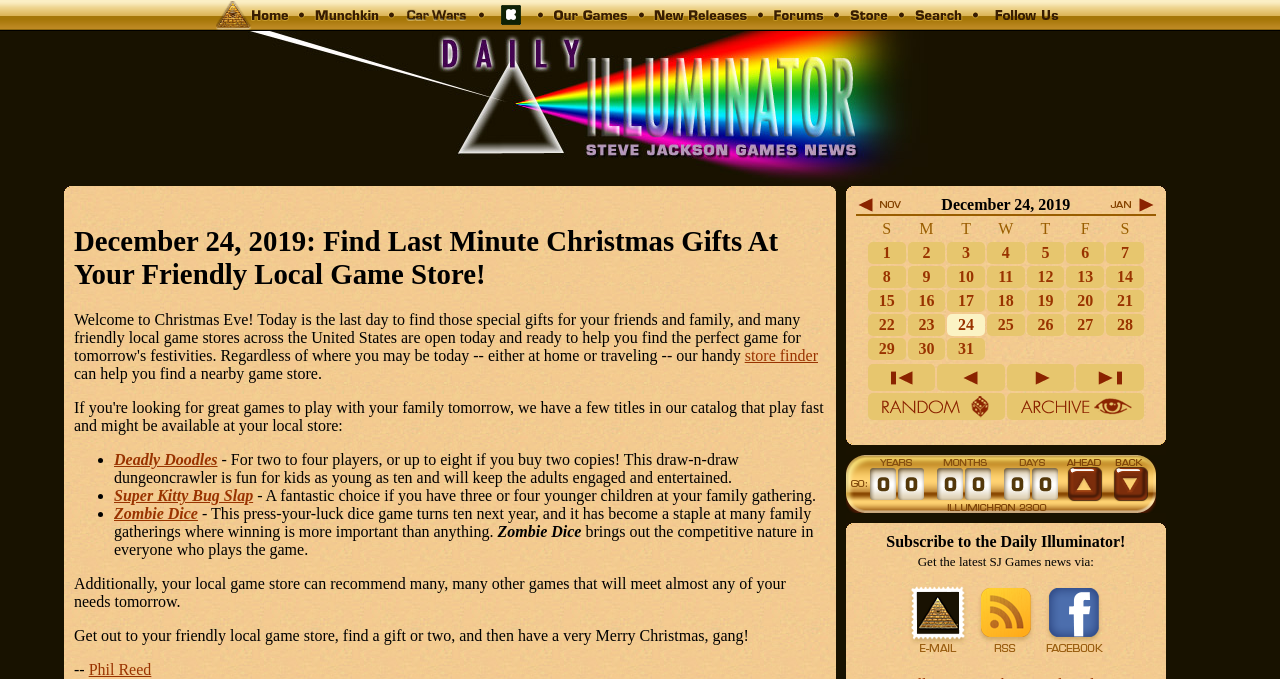Kindly determine the bounding box coordinates for the area that needs to be clicked to execute this instruction: "Search for 'Deadly Doodles'".

[0.089, 0.664, 0.17, 0.689]